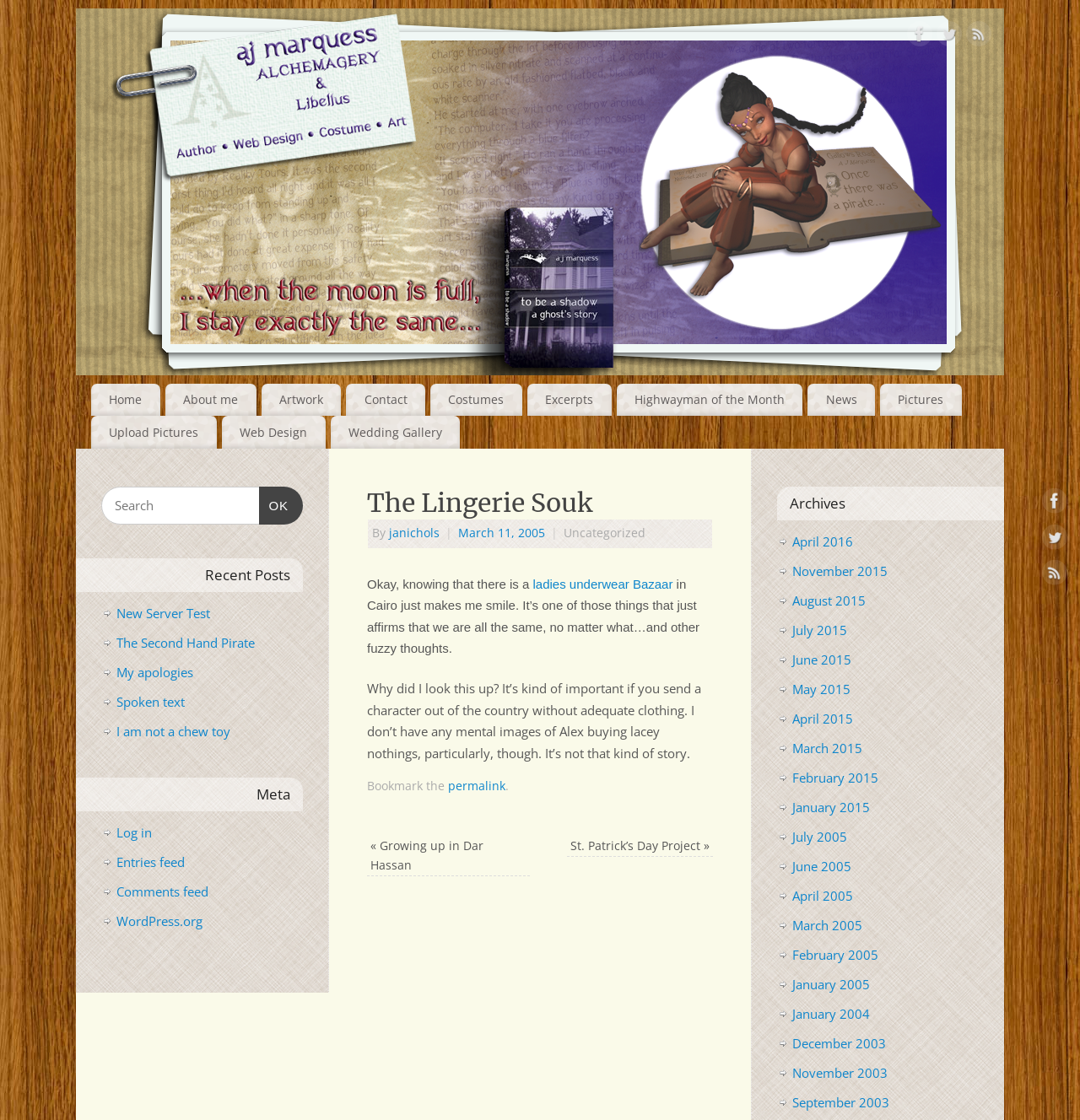Please find the bounding box for the UI element described by: "WordPress.org".

[0.108, 0.815, 0.188, 0.83]